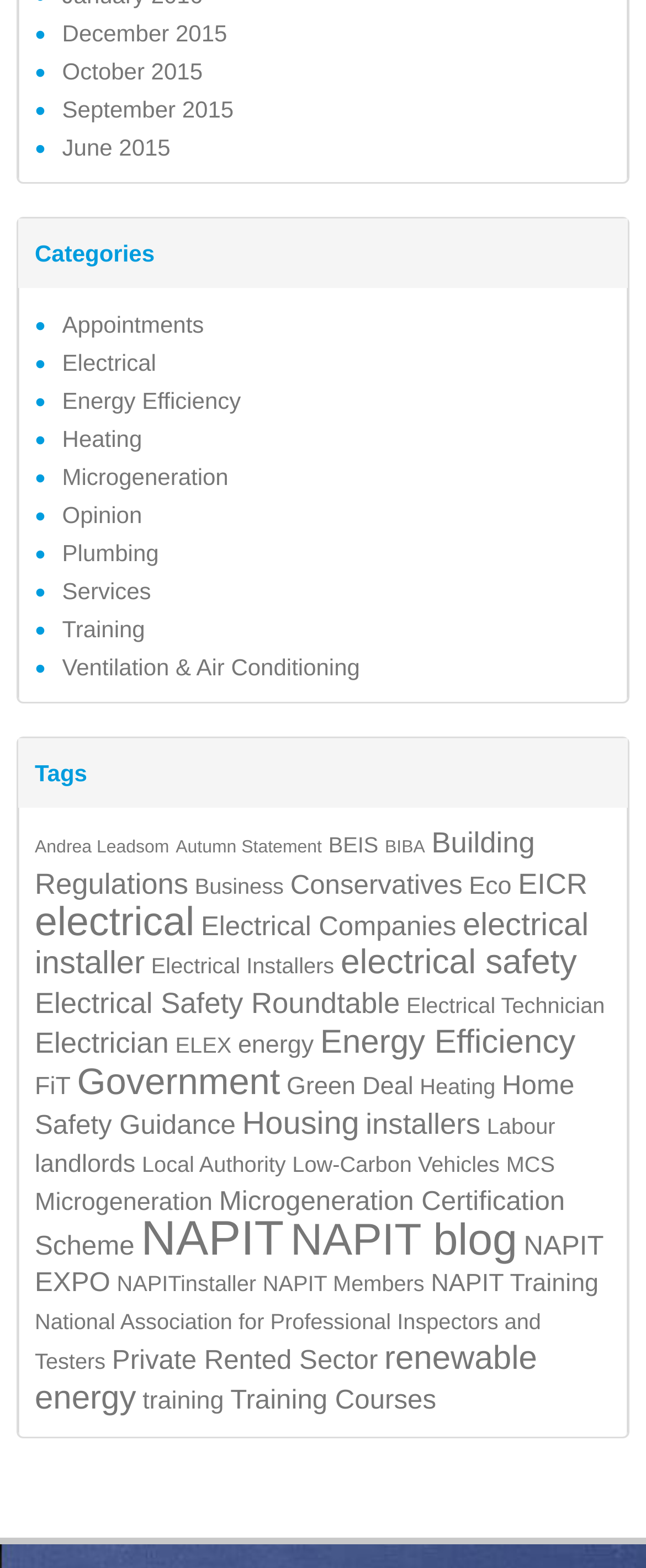How many categories are listed?
Look at the webpage screenshot and answer the question with a detailed explanation.

I counted the number of links under the 'Categories' heading and found that there are 12 categories listed.